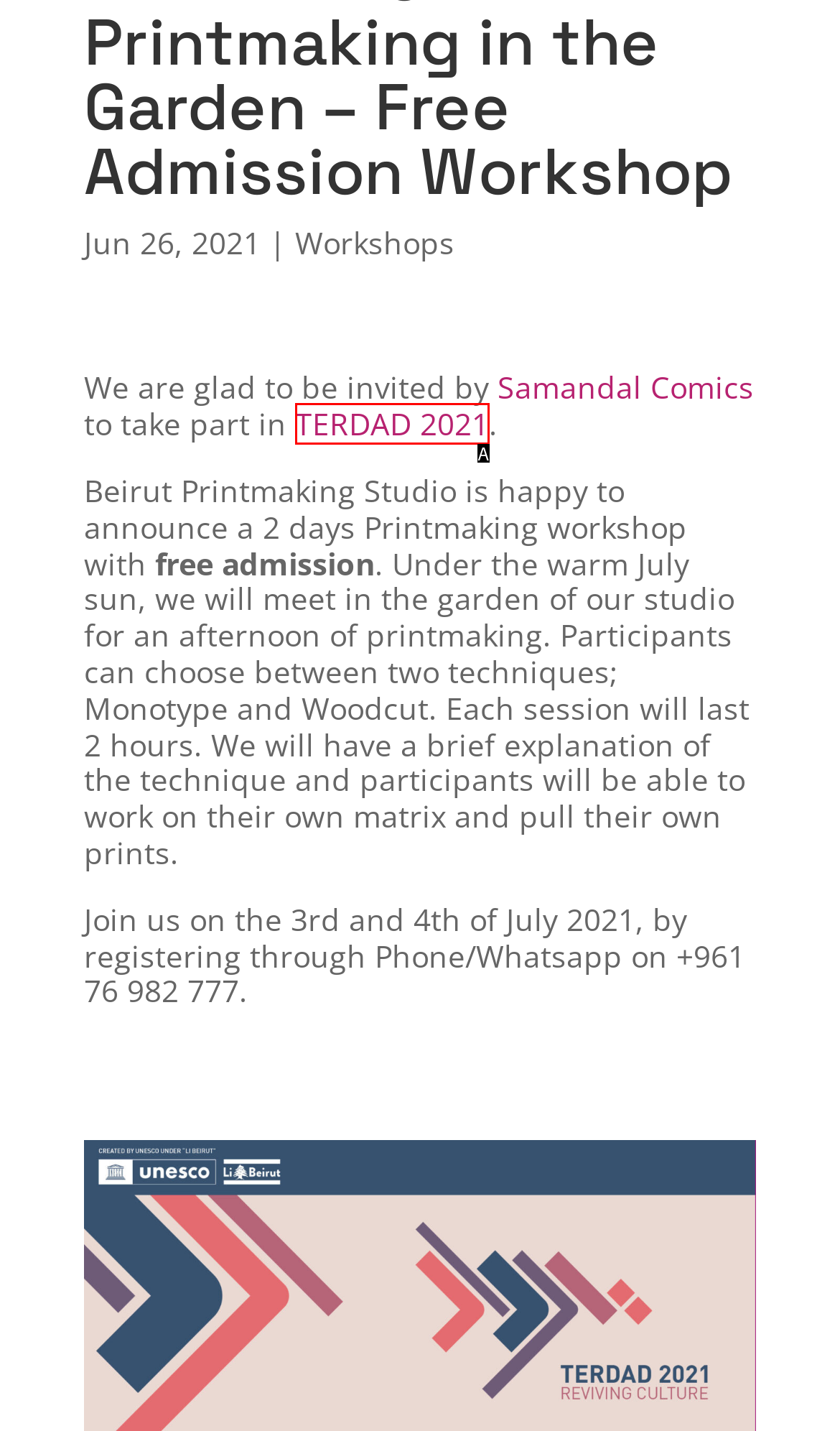Identify the letter of the UI element that fits the description: TERDAD 2021
Respond with the letter of the option directly.

A